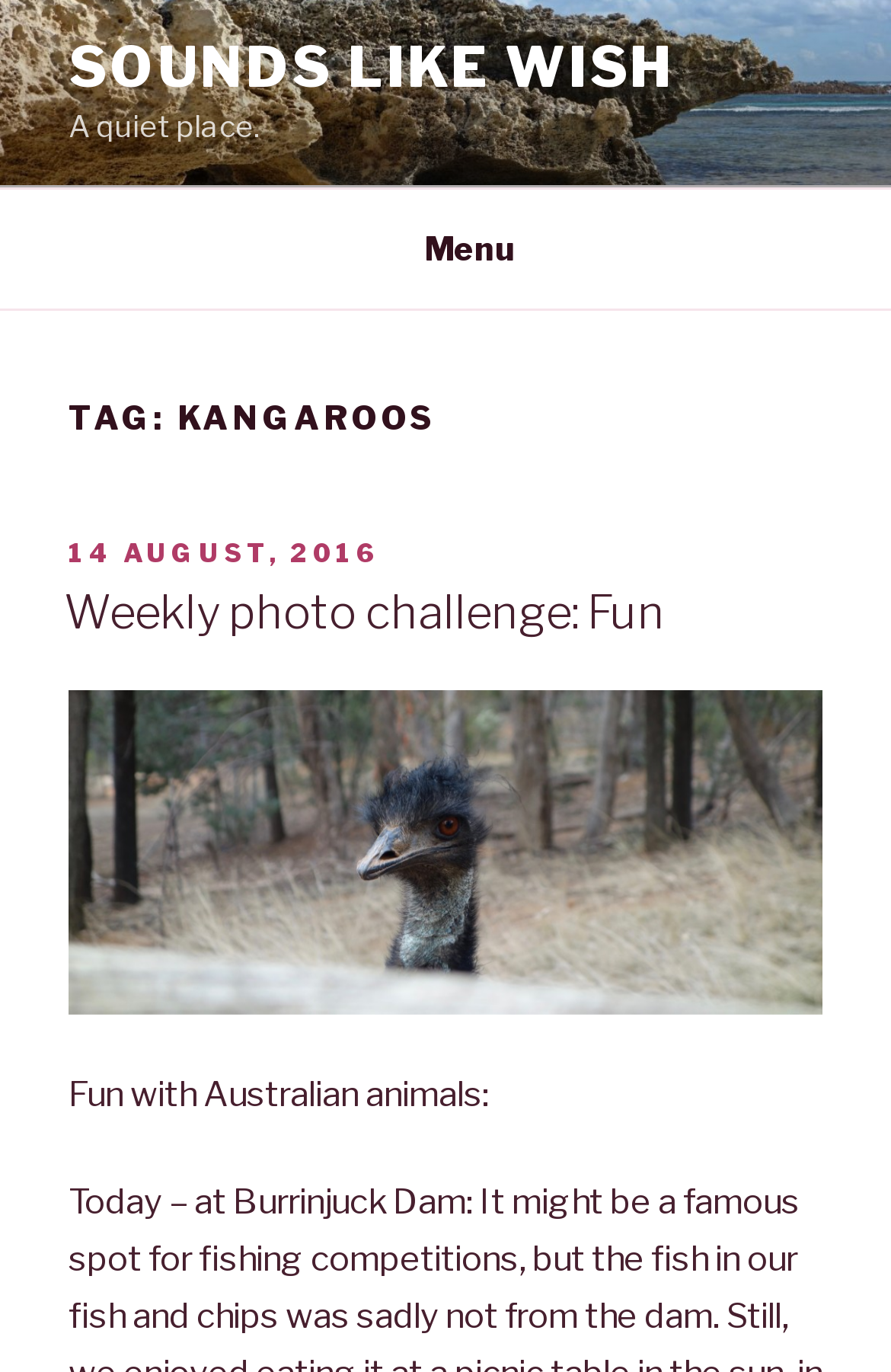Extract the bounding box coordinates for the UI element described by the text: "Weekly photo challenge: Fun". The coordinates should be in the form of [left, top, right, bottom] with values between 0 and 1.

[0.072, 0.427, 0.746, 0.467]